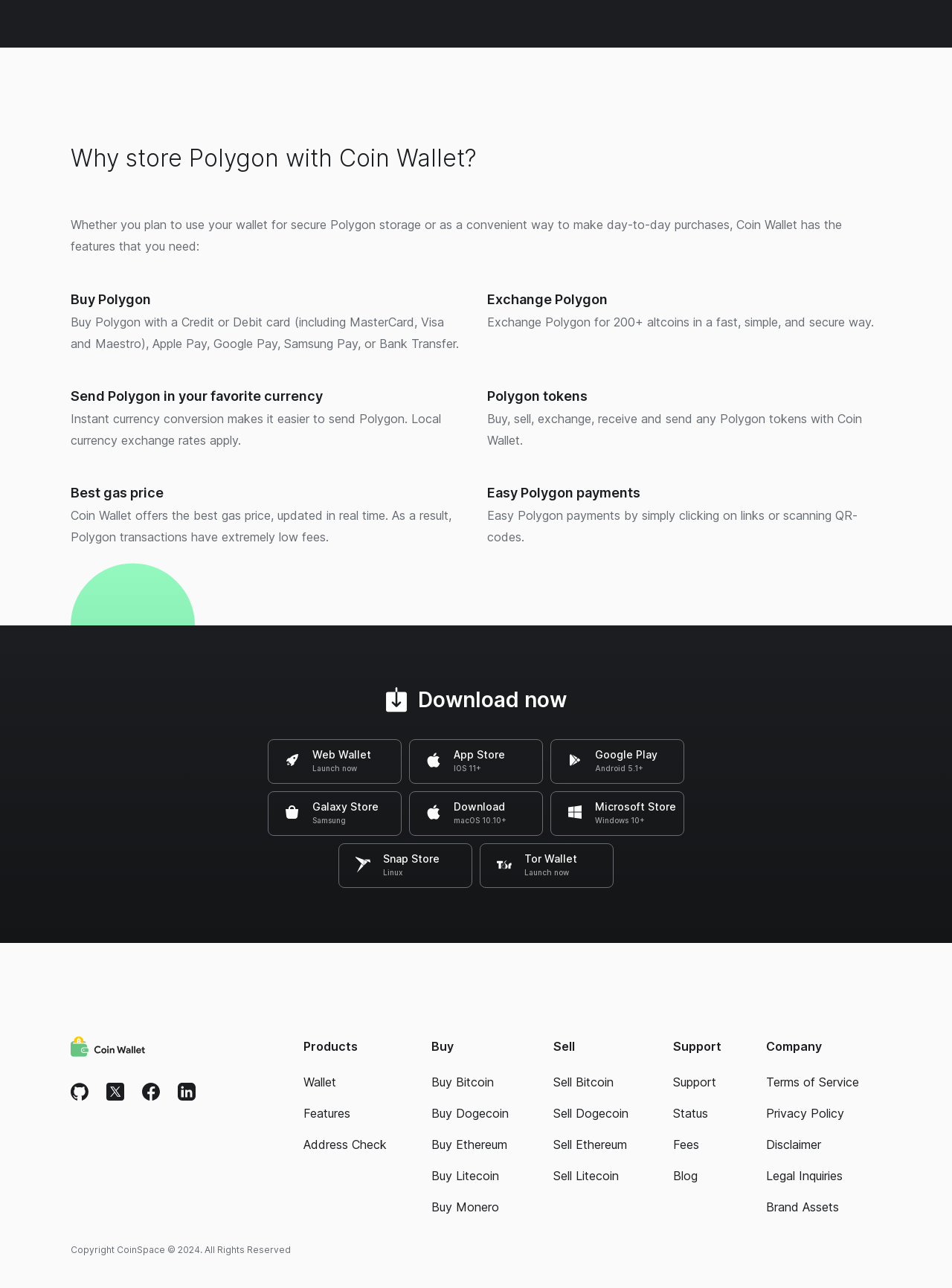Please predict the bounding box coordinates of the element's region where a click is necessary to complete the following instruction: "Visit Coin Wallet GitHub page". The coordinates should be represented by four float numbers between 0 and 1, i.e., [left, top, right, bottom].

[0.074, 0.841, 0.093, 0.858]